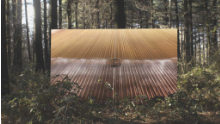What is the setting of the artwork?
Can you offer a detailed and complete answer to this question?

The caption describes the artwork as being set against a backdrop of dense trees, which implies that the setting is a natural environment with a dense concentration of trees.